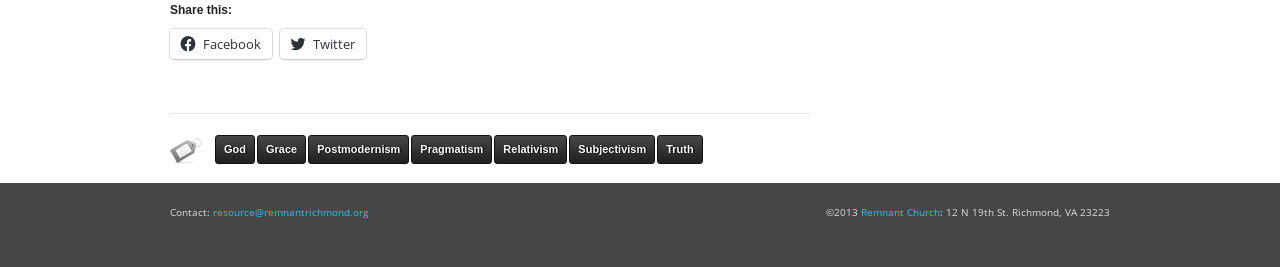Can you specify the bounding box coordinates for the region that should be clicked to fulfill this instruction: "Go to Remnant Church".

[0.673, 0.767, 0.734, 0.82]